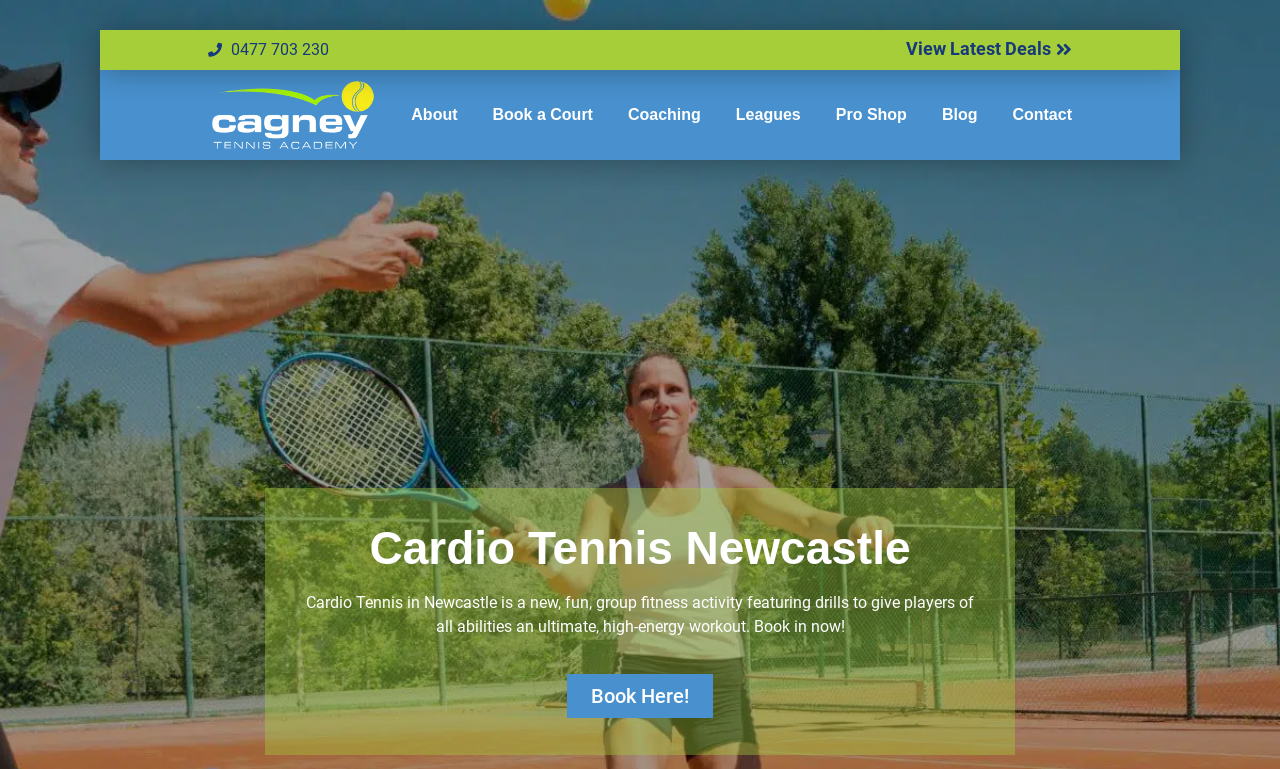Can you find and provide the title of the webpage?

Cardio Tennis Newcastle